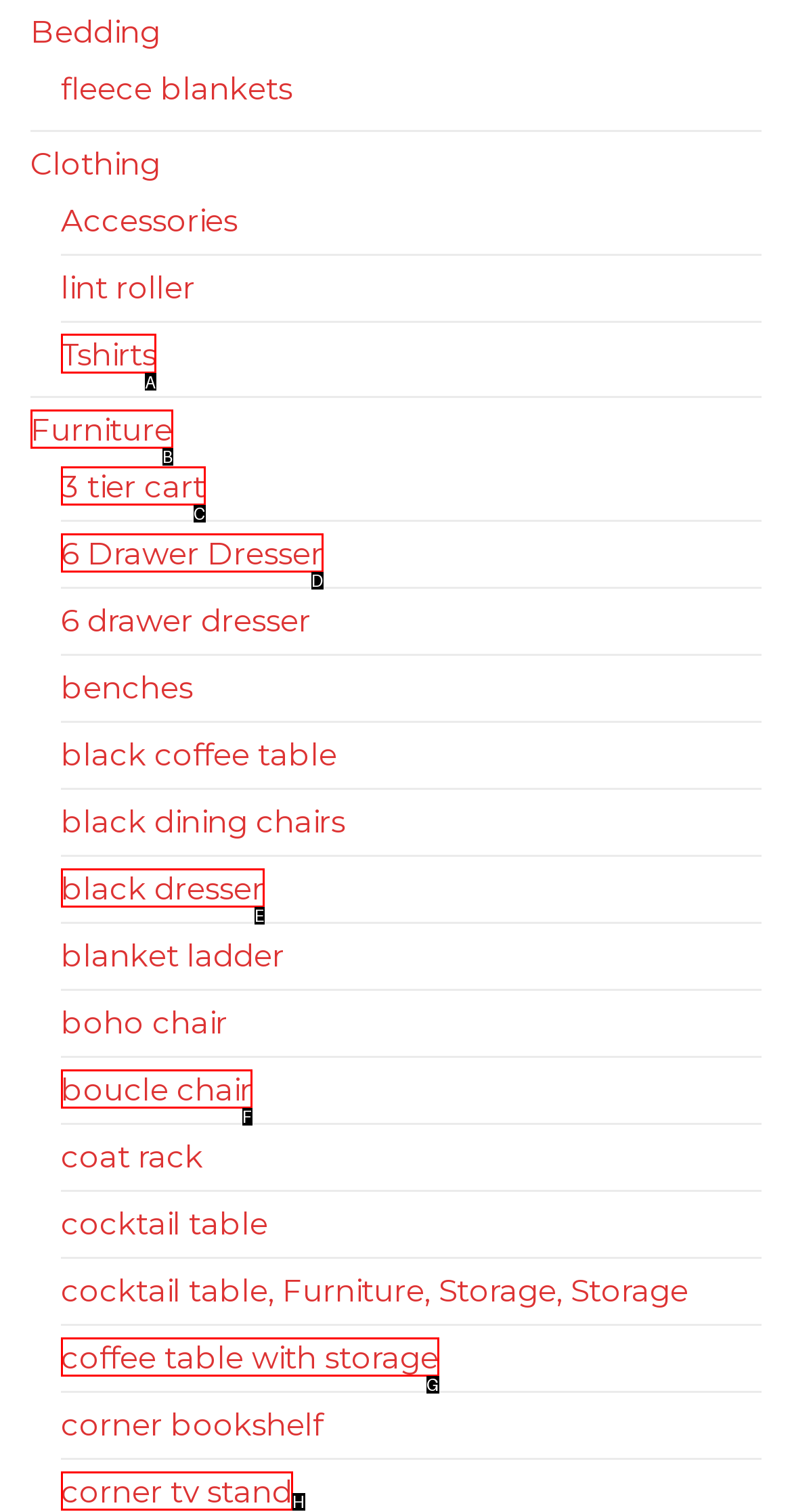Select the letter of the UI element that matches this task: browse Tshirts
Provide the answer as the letter of the correct choice.

A